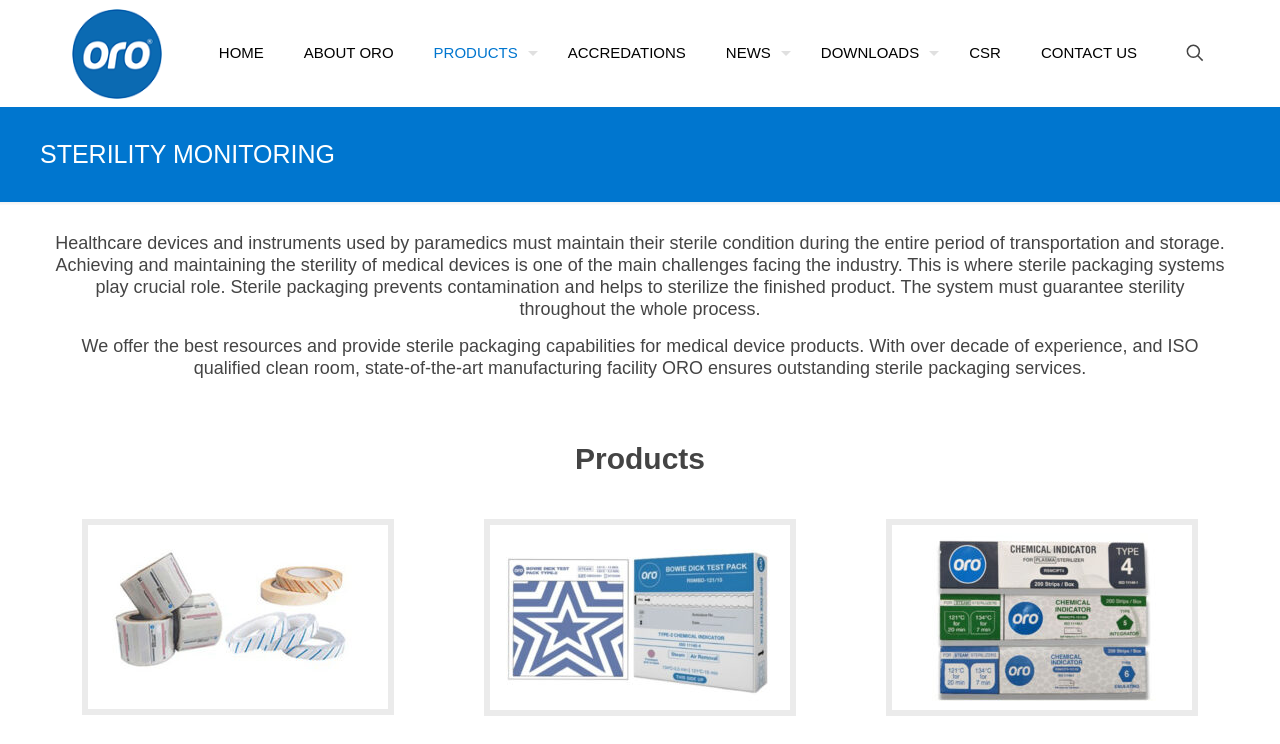Please provide a brief answer to the question using only one word or phrase: 
What is the company name on the logo?

Oro